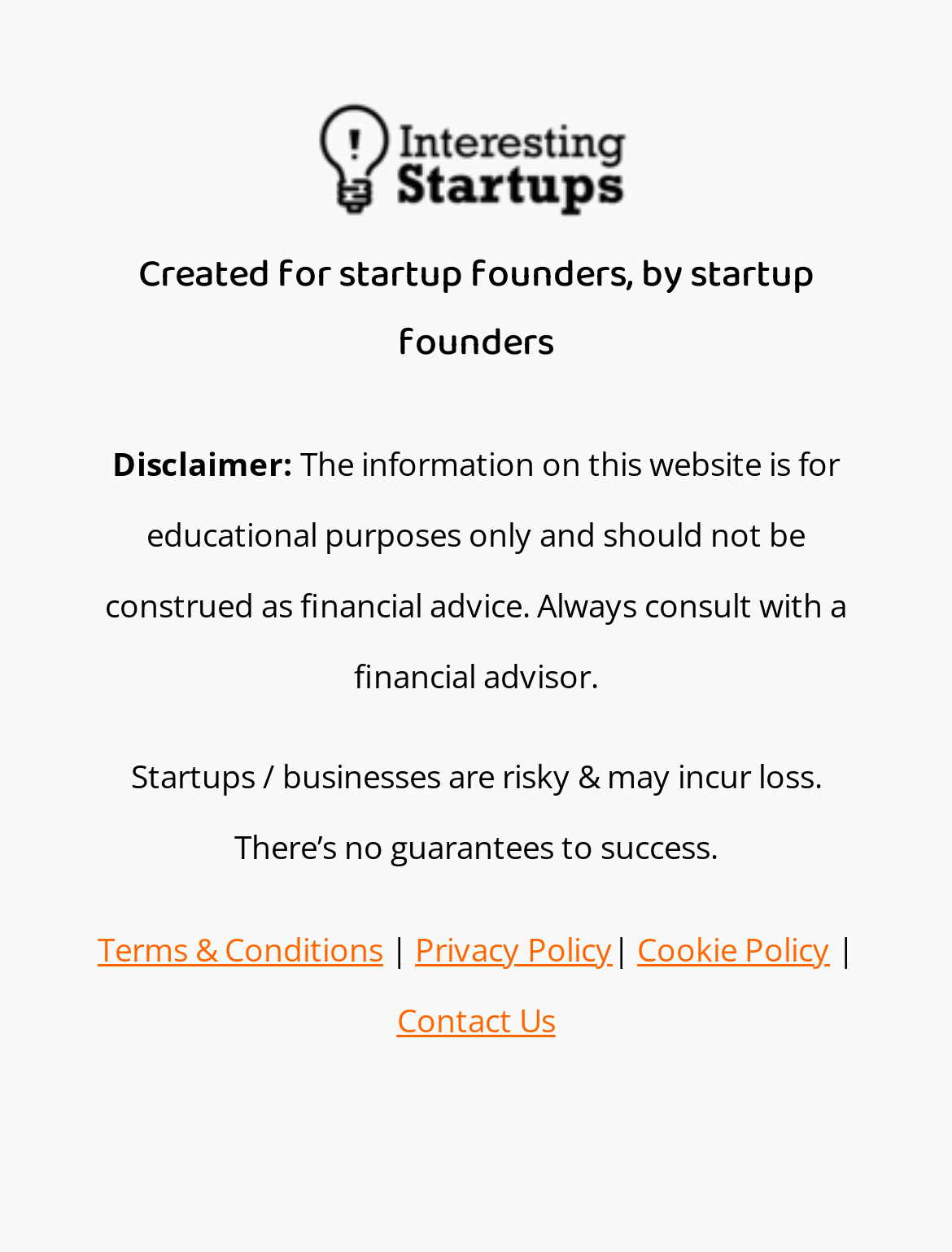Please locate the UI element described by "Contact Us" and provide its bounding box coordinates.

[0.417, 0.797, 0.583, 0.832]